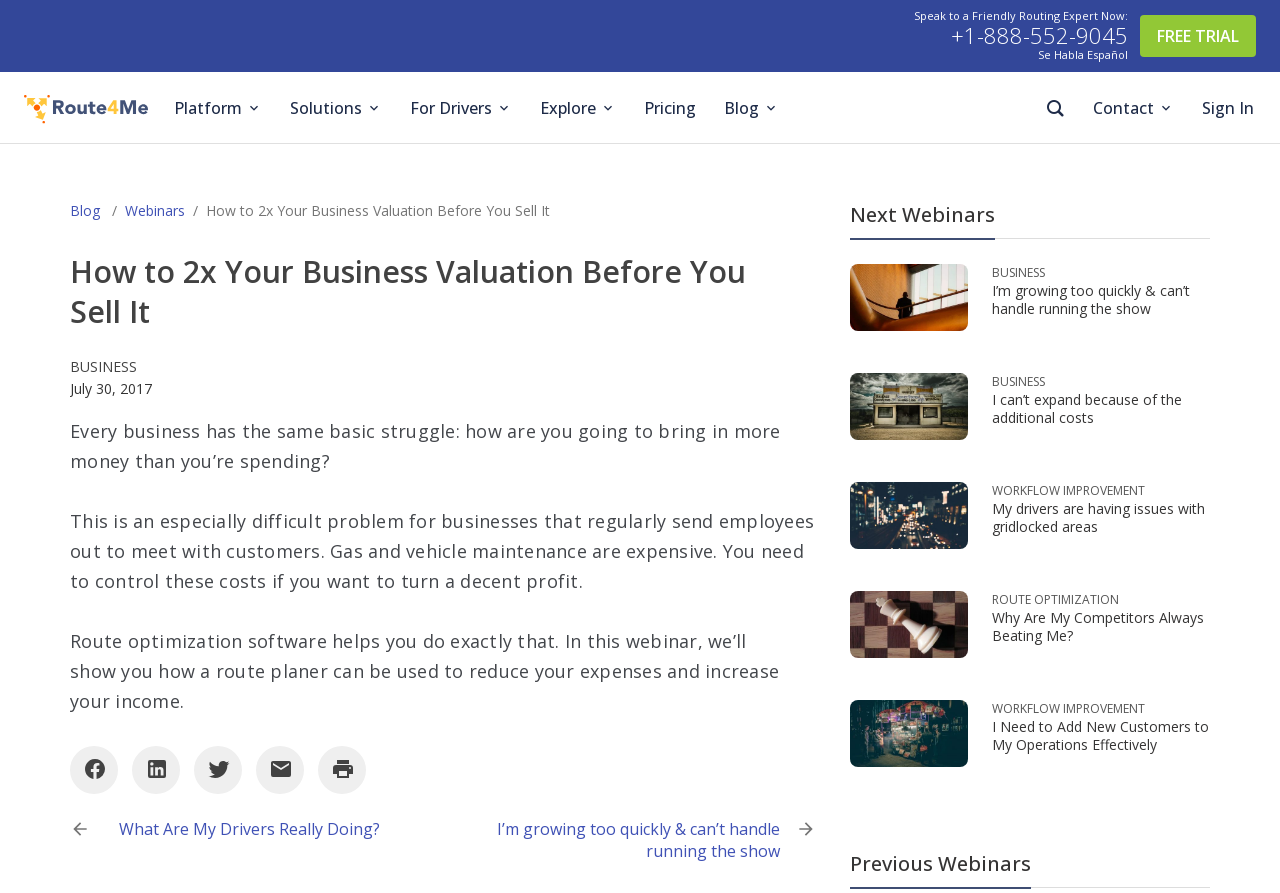Determine the heading of the webpage and extract its text content.

How to 2x Your Business Valuation Before You Sell It